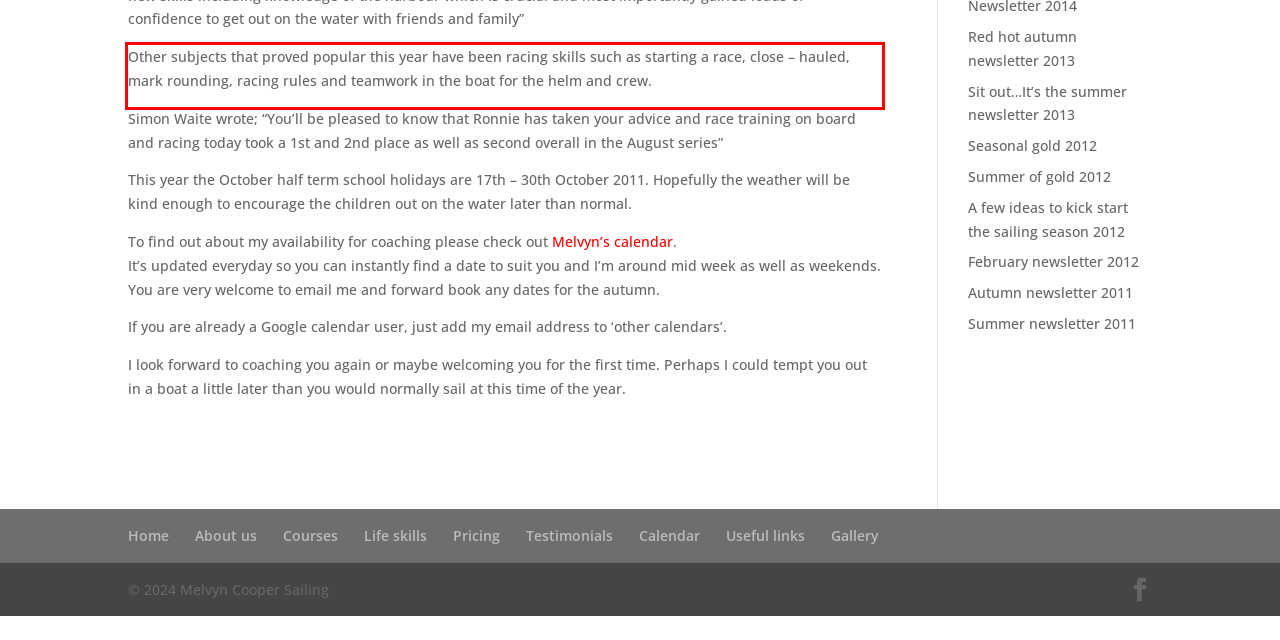You are looking at a screenshot of a webpage with a red rectangle bounding box. Use OCR to identify and extract the text content found inside this red bounding box.

Other subjects that proved popular this year have been racing skills such as starting a race, close – hauled, mark rounding, racing rules and teamwork in the boat for the helm and crew.